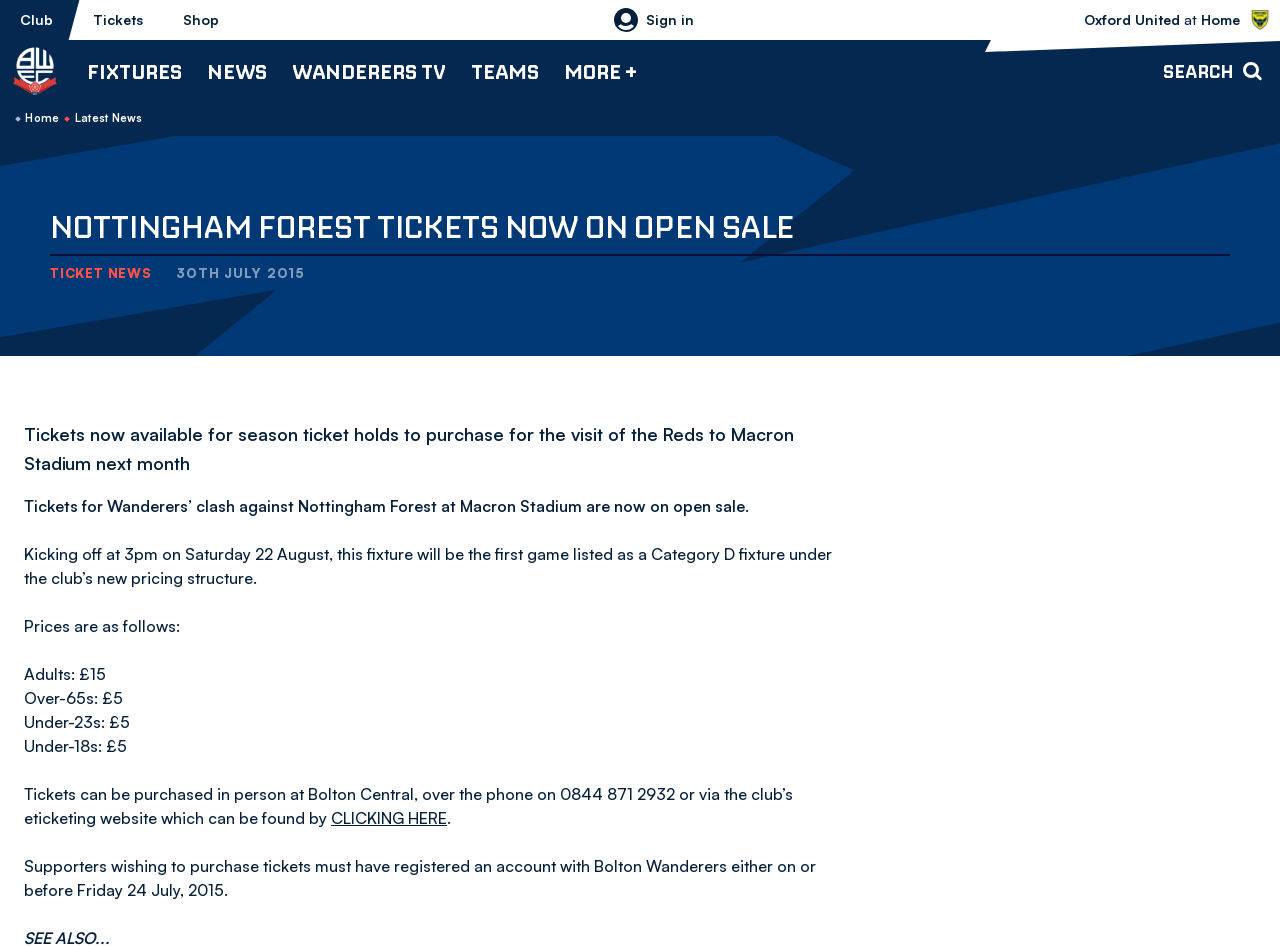Please answer the following question using a single word or phrase: 
What is the name of the football club?

Bolton Wanderers FC